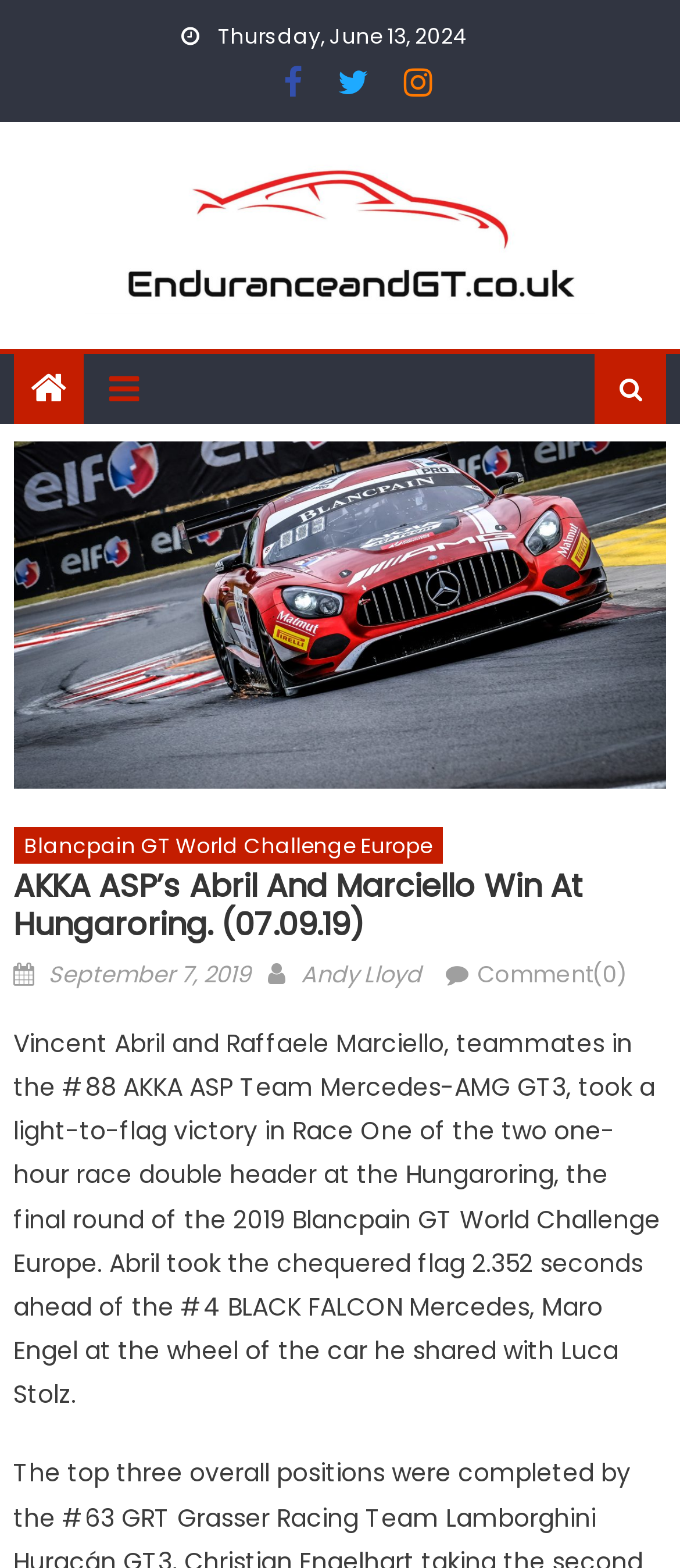What is the name of the team that won the race?
Refer to the image and give a detailed response to the question.

I found the name of the team by reading the text that describes the race, which mentions 'Vincent Abril and Raffaele Marciello, teammates in the #88 AKKA ASP Team Mercedes-AMG GT3'.